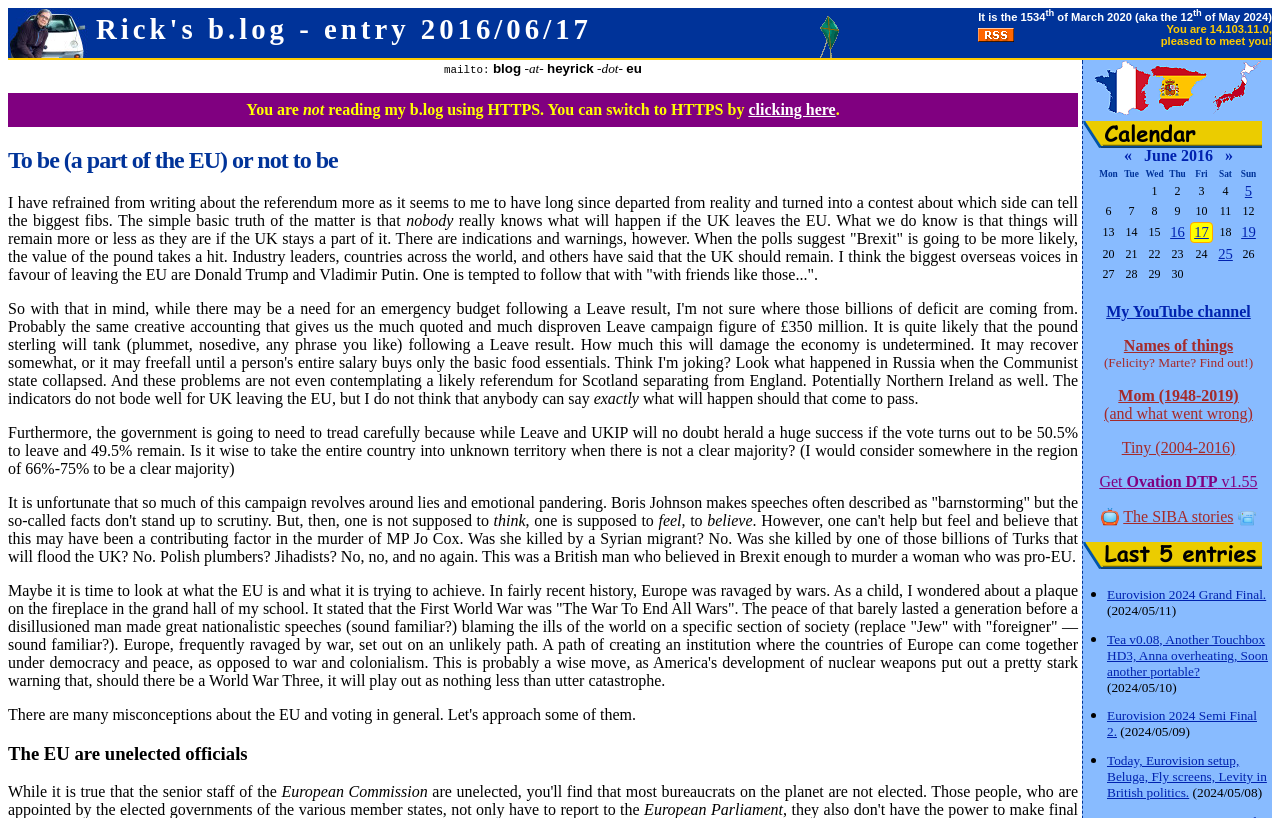Predict the bounding box of the UI element based on the description: "(and what went wrong)". The coordinates should be four float numbers between 0 and 1, formatted as [left, top, right, bottom].

[0.863, 0.495, 0.979, 0.516]